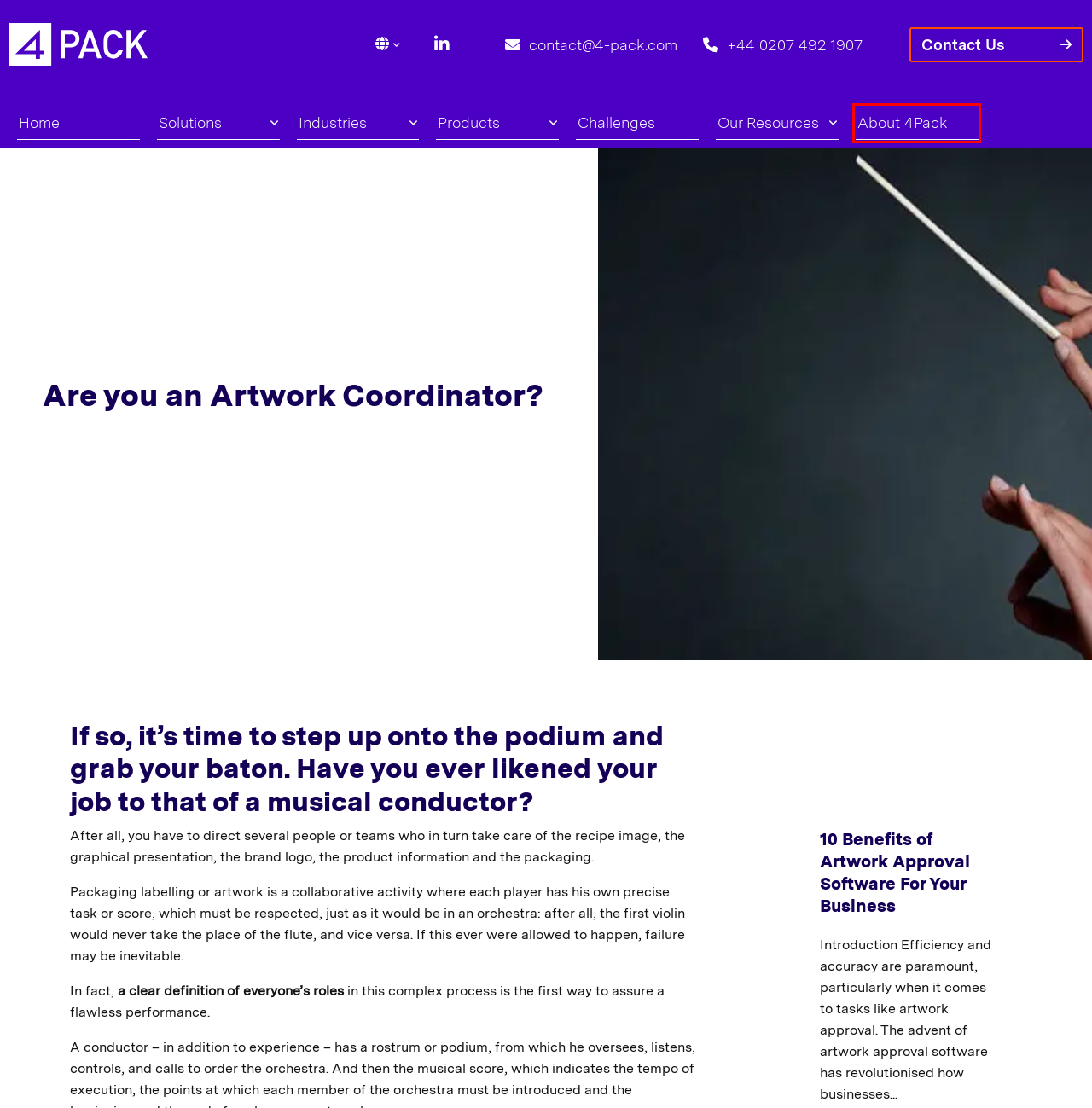A screenshot of a webpage is given, marked with a red bounding box around a UI element. Please select the most appropriate webpage description that fits the new page after clicking the highlighted element. Here are the candidates:
A. Lead Genera | Award Winning Lead Generation & Digital Marketing
B. Our Resources | Brochures, Whitepapers & eBooks | 4Pack
C. Artwork Approval Software Designed For Collaboration | 4Pack
D. Product & Packaging Solutions For Launching A New Product
E. About 4Pack | Speak To Our Team Today By Phone or Email
F. Leaders In Product, Packaging & Artwork Management | 4Pack
G. Packaging & Product Specification Content Management | 4Pack
H. Navigating Challenges In Product And Packaging Management

E